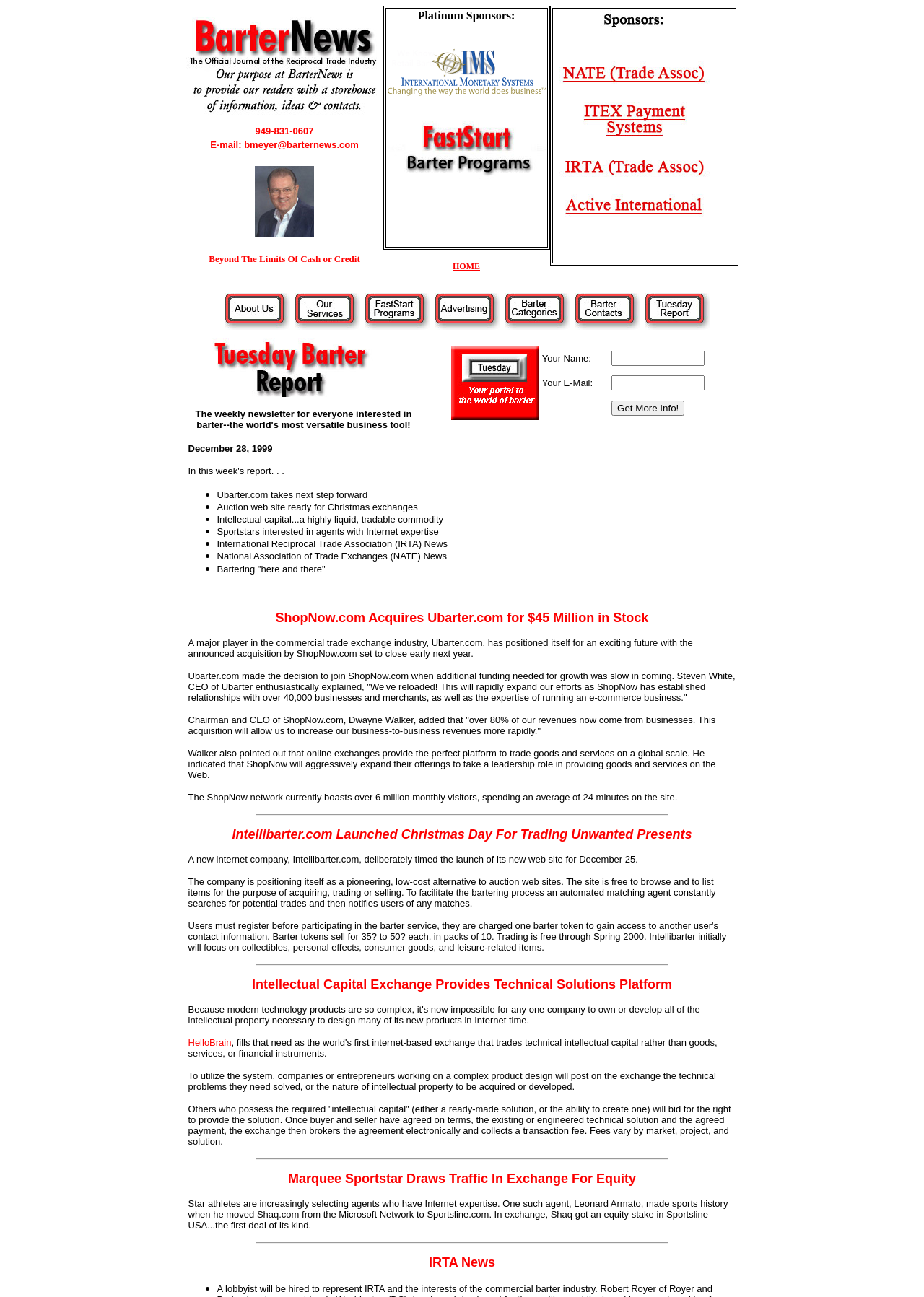Write an elaborate caption that captures the essence of the webpage.

The webpage is a quarterly publication called Barter News, focused on showing how bartering can increase money in business. The page is divided into several sections, with a prominent logo and contact information at the top. The logo is accompanied by a phone number, email address, and a brief description of the publication's focus.

Below the logo, there are multiple rows of images, each with a small icon and a brief description. These images are arranged in a grid-like pattern, with multiple columns and rows. There are a total of 14 images, each with a similar layout and design.

To the right of the logo, there is a menu section with links to various pages, including "Sponsors Menu" and "HOME". This section is denoted by a subtle border and a slight indentation, setting it apart from the rest of the content.

The overall layout of the page is organized and easy to navigate, with clear headings and concise text. The use of images and icons adds visual interest and breaks up the text, making the page more engaging and user-friendly.